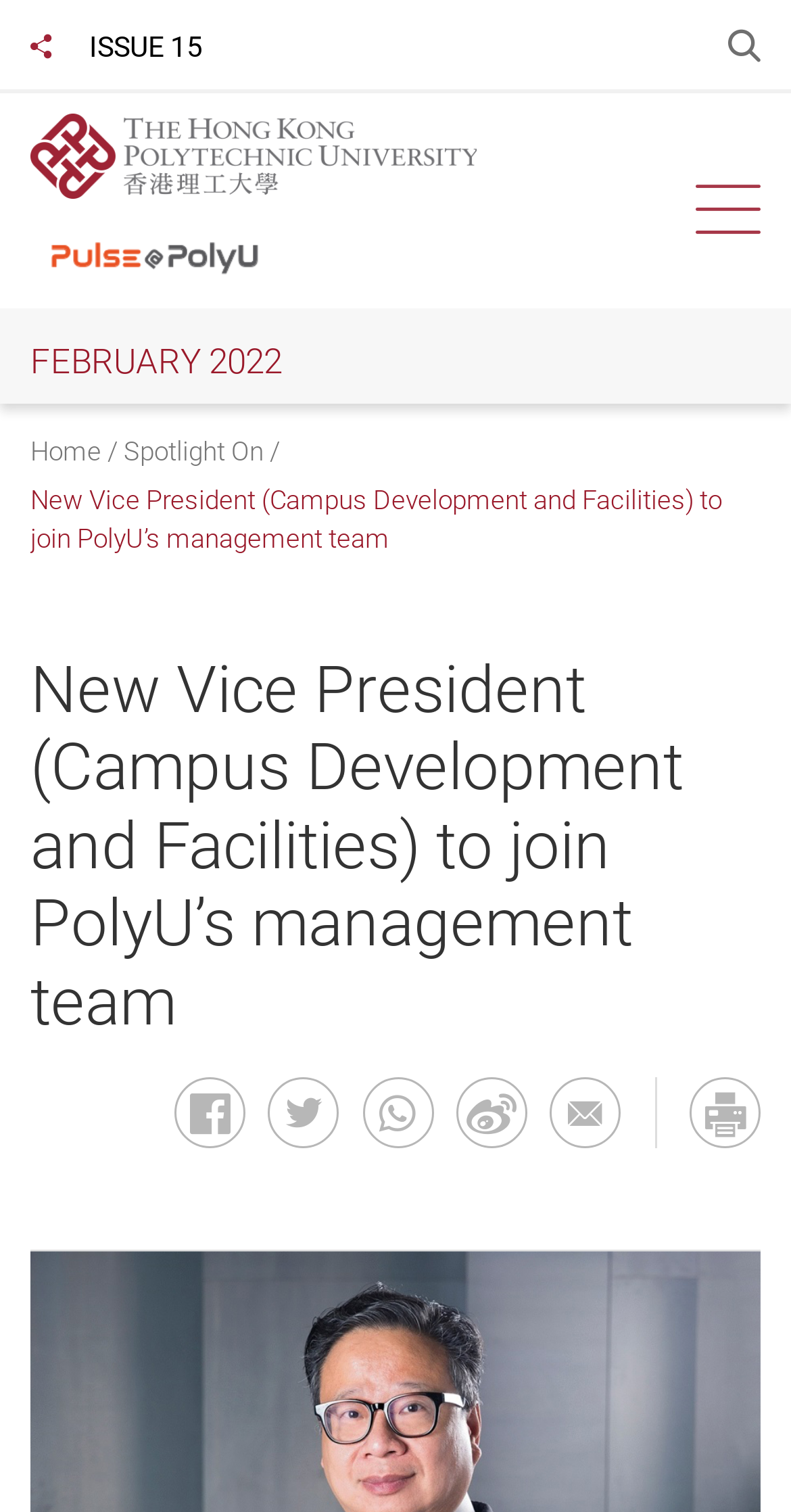What is the month of the current issue?
Provide an in-depth answer to the question, covering all aspects.

I found the answer by looking at the StaticText element with the text 'FEBRUARY 2022' which is located at the top left corner of the webpage.